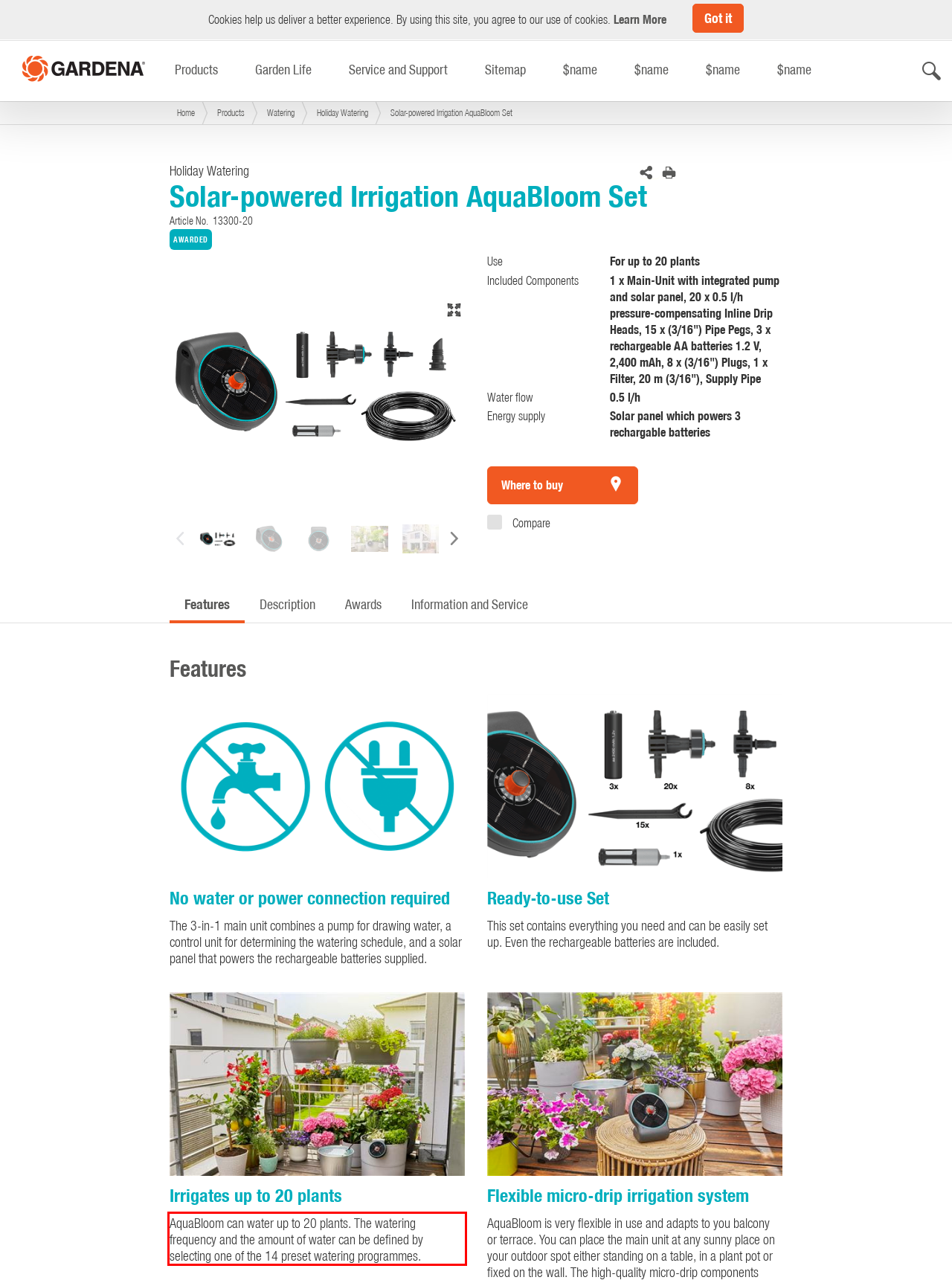Please look at the screenshot provided and find the red bounding box. Extract the text content contained within this bounding box.

AquaBloom can water up to 20 plants. The watering frequency and the amount of water can be defined by selecting one of the 14 preset watering programmes.